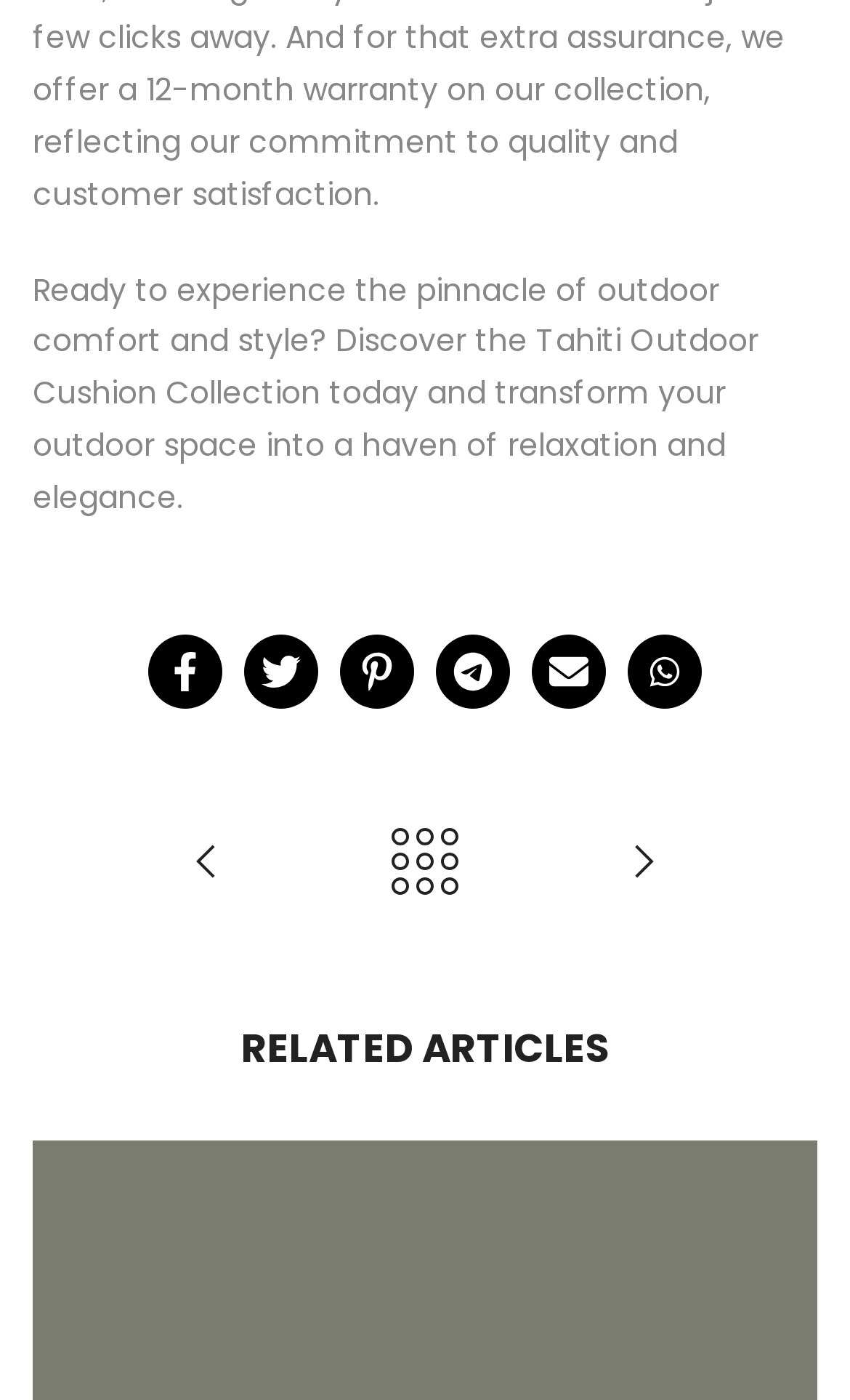Please determine the bounding box coordinates of the element to click on in order to accomplish the following task: "View The Serene Charm of Sage Green". Ensure the coordinates are four float numbers ranging from 0 to 1, i.e., [left, top, right, bottom].

[0.628, 0.583, 0.885, 0.65]